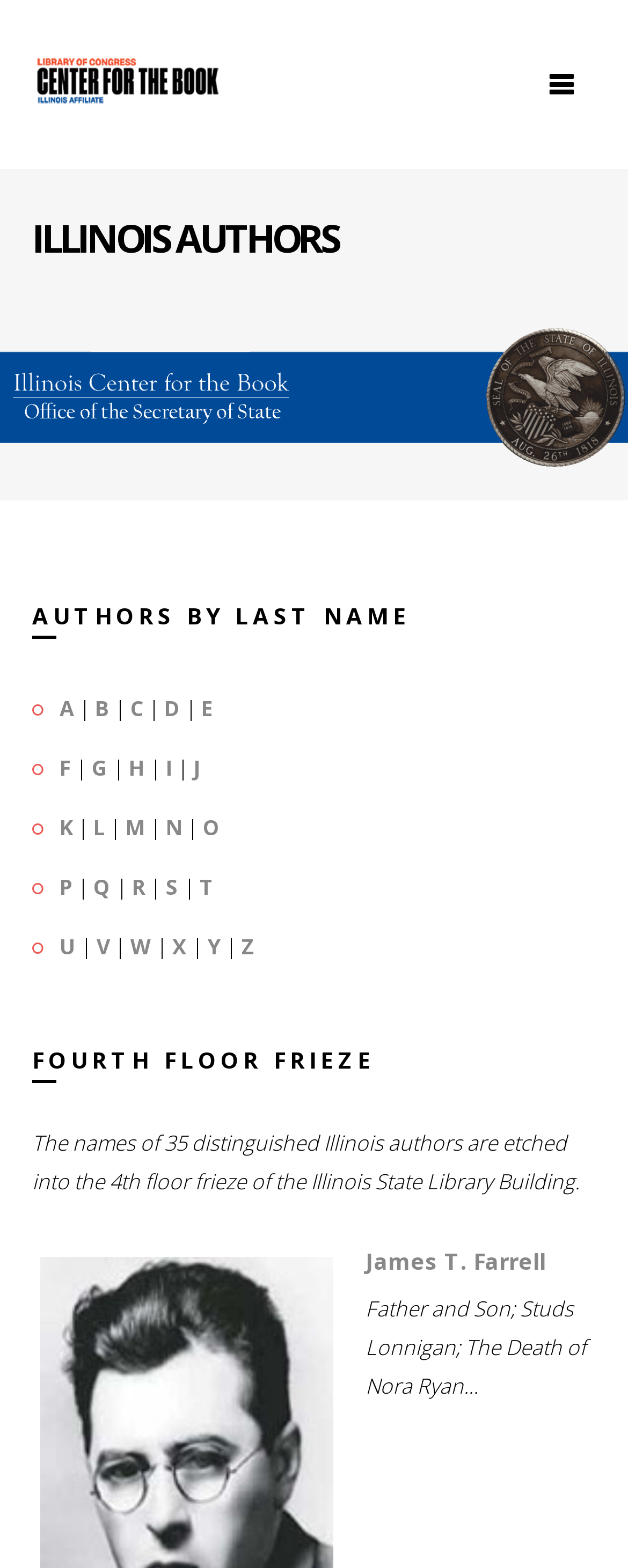Refer to the image and provide an in-depth answer to the question:
What is the title of the book written by James T. Farrell?

I looked at the static text that describes James T. Farrell's works, and it lists 'Father and Son' as one of his books.